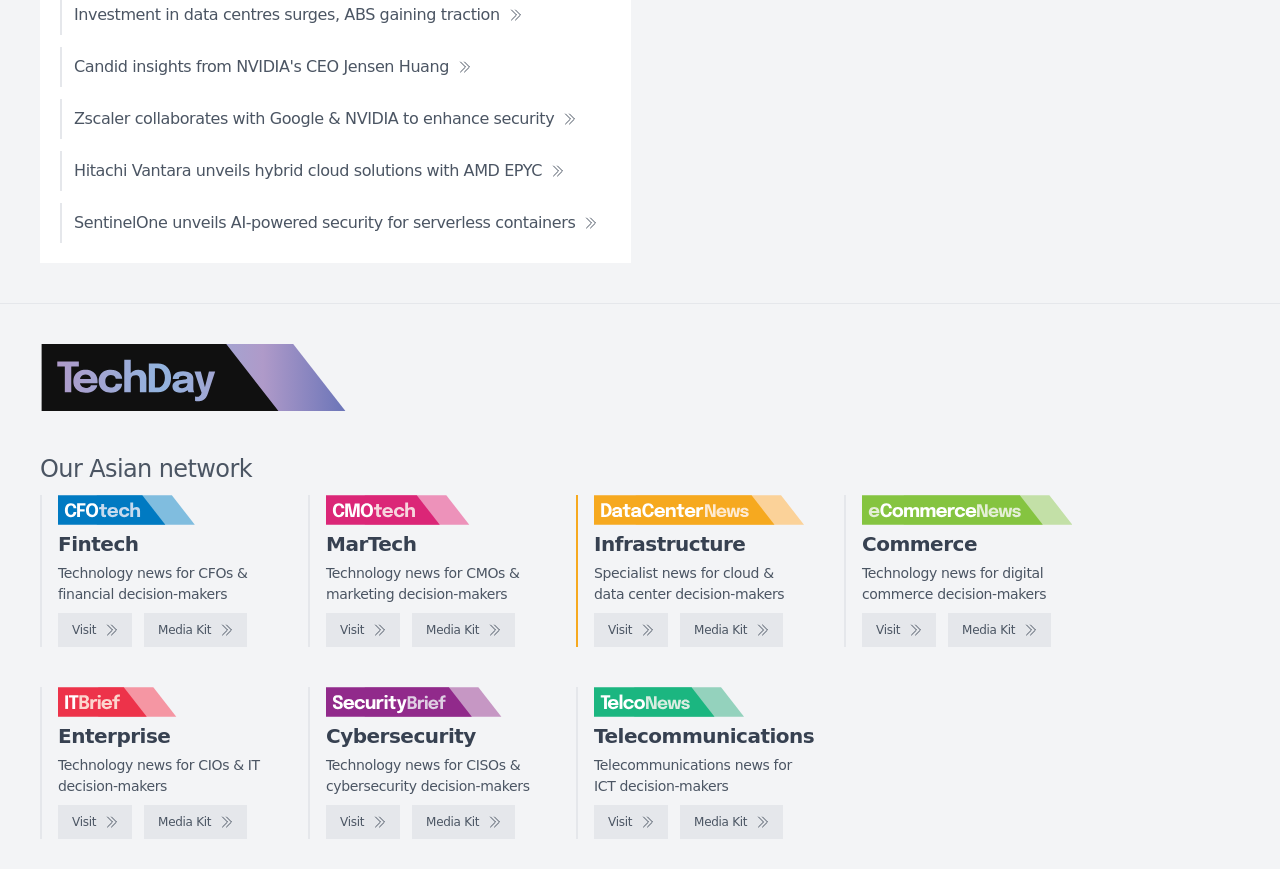Can you determine the bounding box coordinates of the area that needs to be clicked to fulfill the following instruction: "Check out IT Brief"?

[0.045, 0.791, 0.209, 0.825]